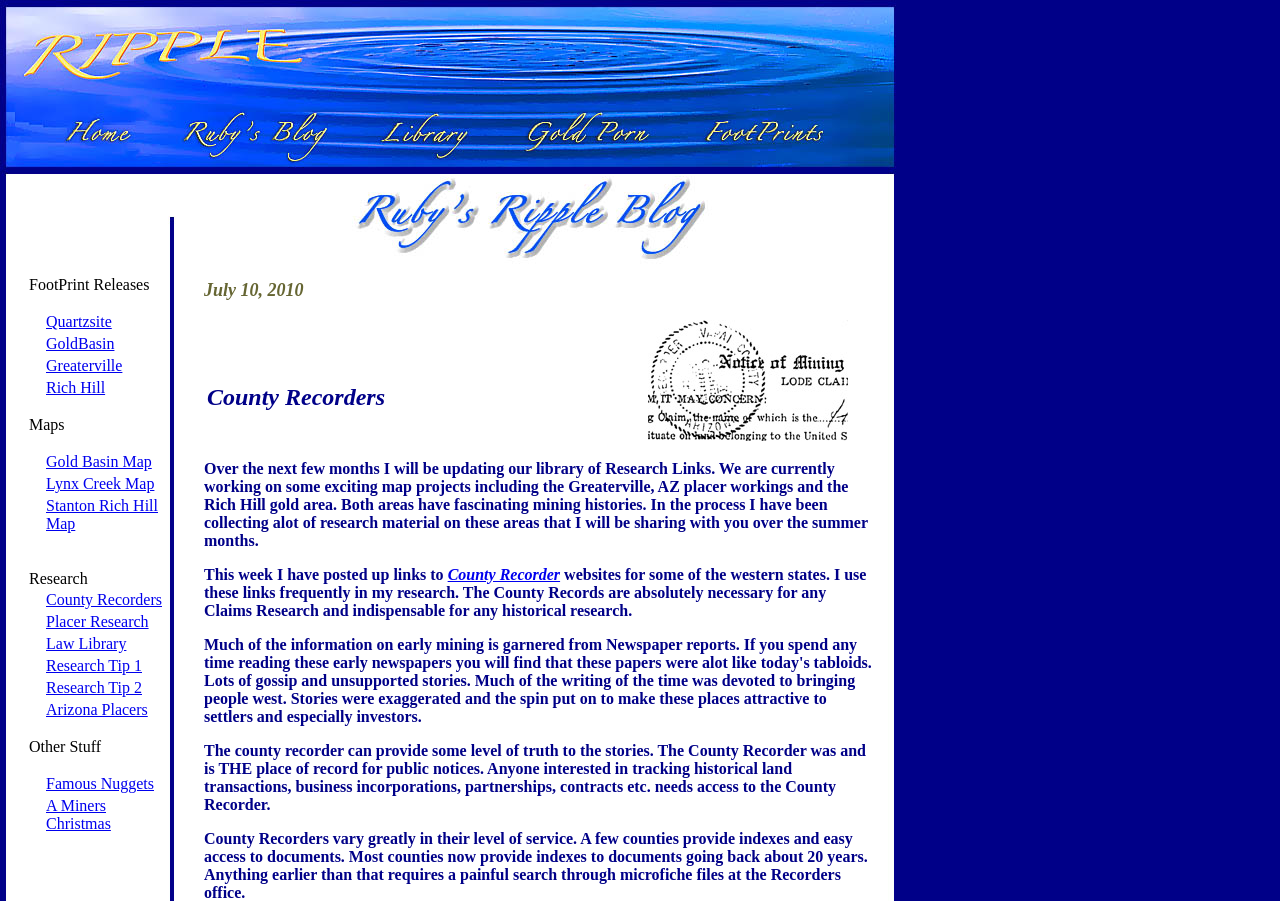How many map links are available under the 'Maps' section?
Using the image as a reference, give an elaborate response to the question.

By examining the webpage's structure, I found three links under the 'Maps' section, which are 'Gold Basin Map', 'Lynx Creek Map', and 'Stanton Rich Hill Map'.